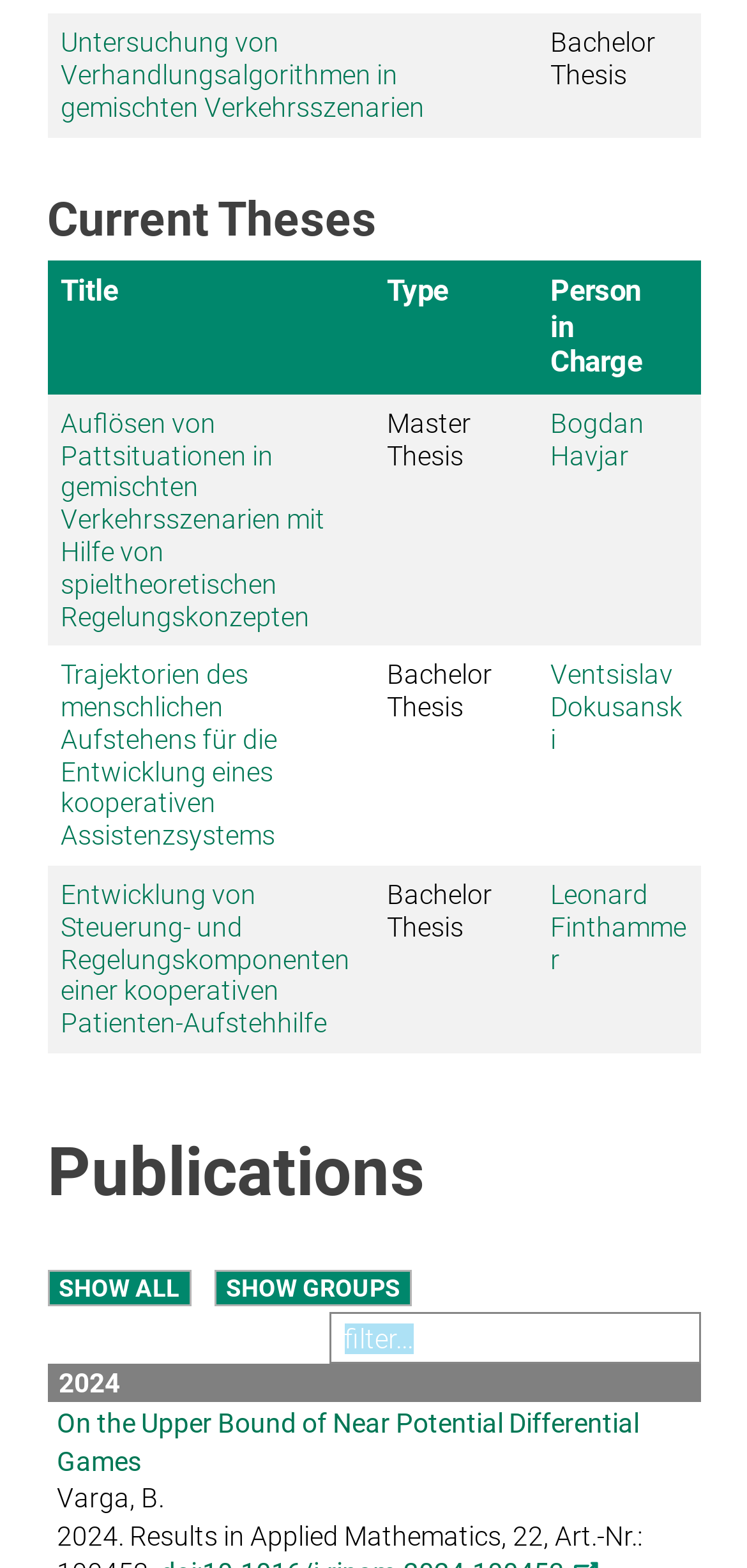Show the bounding box coordinates of the region that should be clicked to follow the instruction: "View the details of 'Untersuchung von Verhandlungsalgorithmen in gemischten Verkehrsszenarien'."

[0.081, 0.018, 0.568, 0.078]